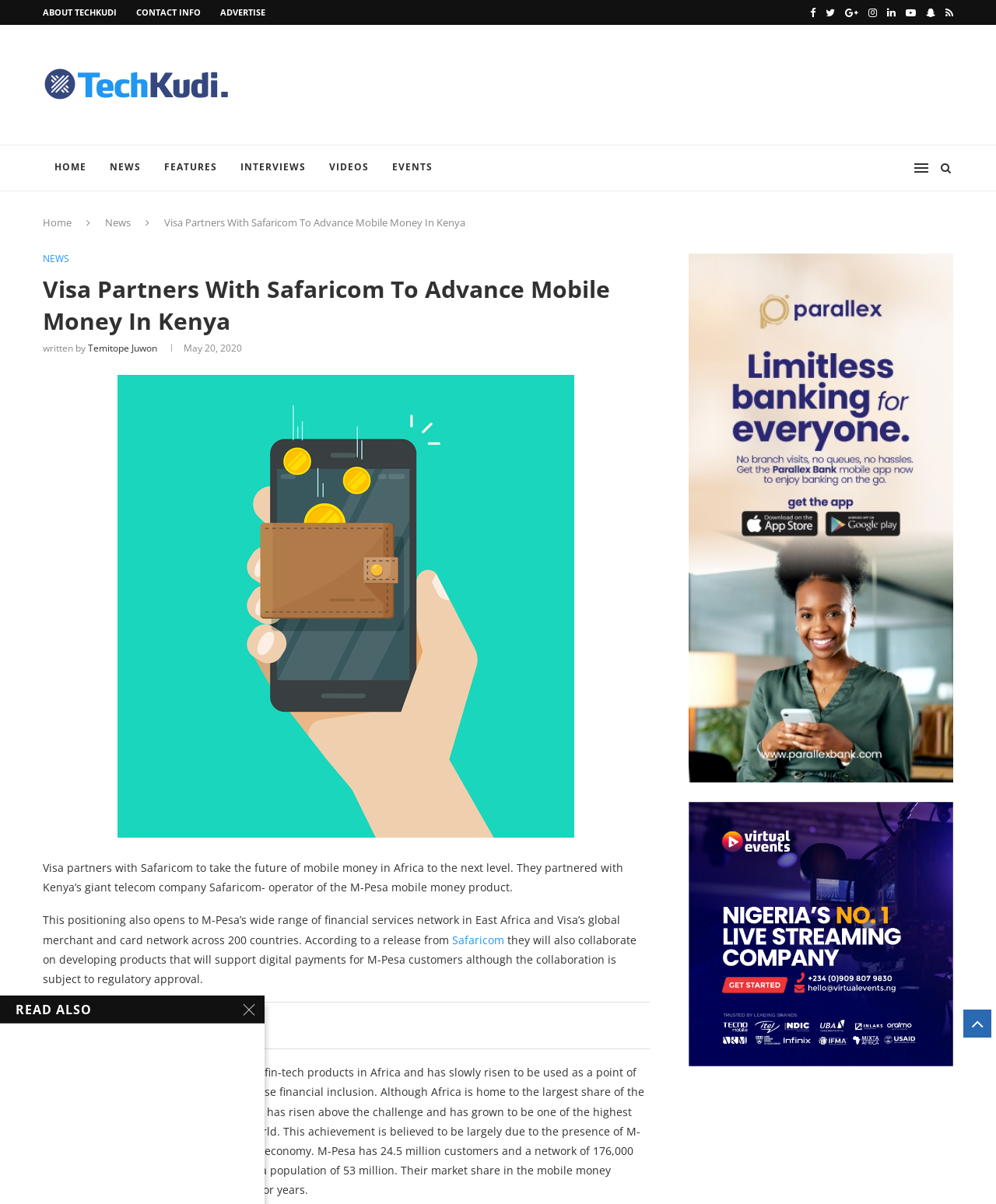Find the bounding box coordinates of the element to click in order to complete this instruction: "Click on CONTACT INFO". The bounding box coordinates must be four float numbers between 0 and 1, denoted as [left, top, right, bottom].

[0.137, 0.005, 0.202, 0.015]